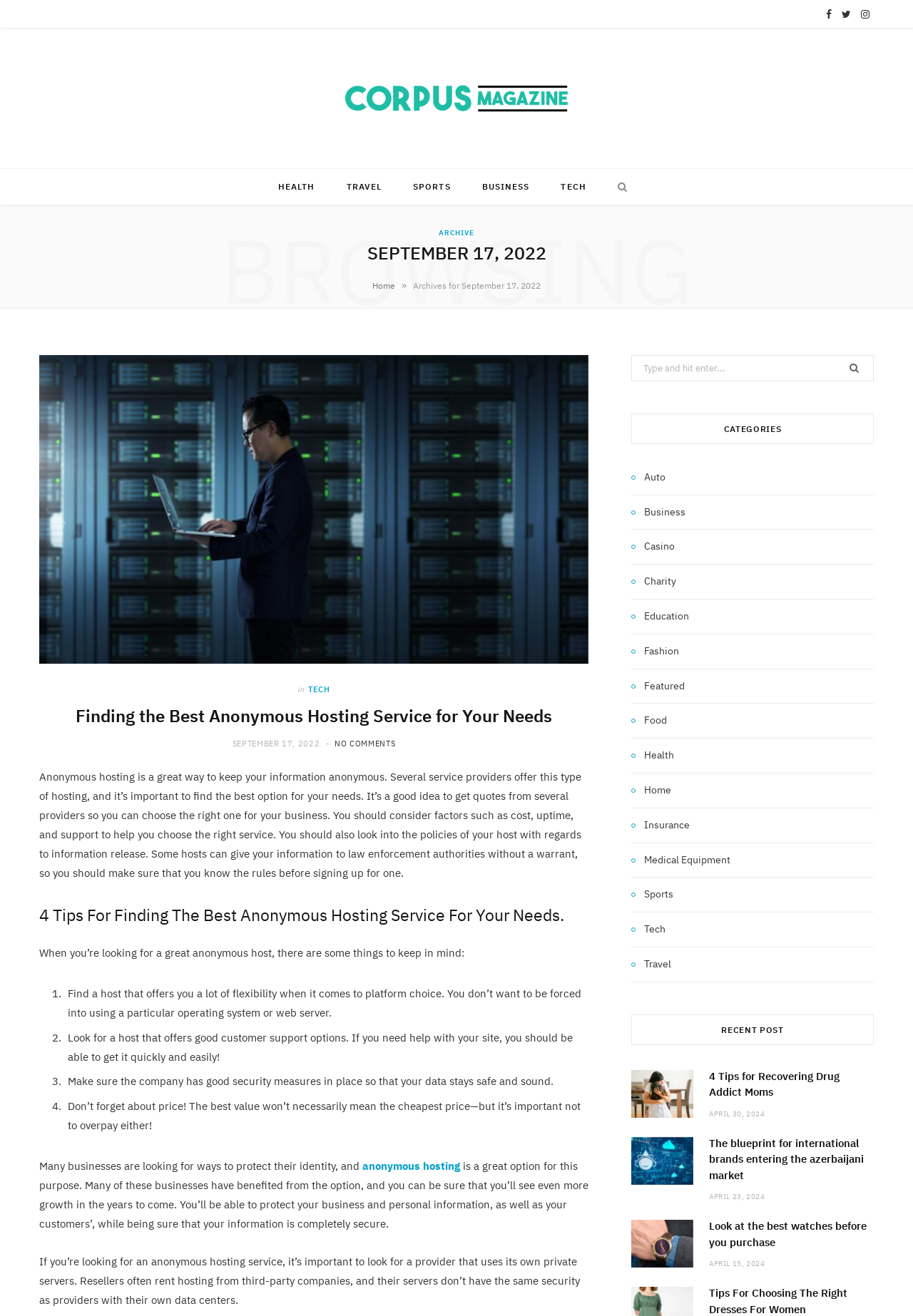Create an elaborate caption that covers all aspects of the webpage.

This webpage is the Corpus Magazine, dated September 17, 2022. At the top, there are social media links to Facebook, Twitter, and Instagram, followed by a link to the magazine's homepage. Below that, there are navigation links to various categories, including HEALTH, TRAVEL, SPORTS, BUSINESS, and TECH.

The main content of the page is an article titled "Finding the Best Anonymous Hosting Service for Your Needs." The article discusses the importance of anonymous hosting and provides tips for finding the right service. The text is divided into sections, with headings and bullet points.

To the right of the article, there is a sidebar with a search box and a list of categories, including AUTO, BUSINESS, CASINO, and others. Below the categories, there are recent posts, including "4 Tips for Recovering Drug Addict Moms," "The blueprint for international brands entering the azerbaijani market," and "Look at the best watches before you purchase." Each post has a title, a date, and a brief summary.

At the very top of the page, there is a heading that reads "ARCHIVE" and a link to "BROWSING." There is also a link to "Home" and a breadcrumb trail that indicates the current page is an archive for September 17, 2022.